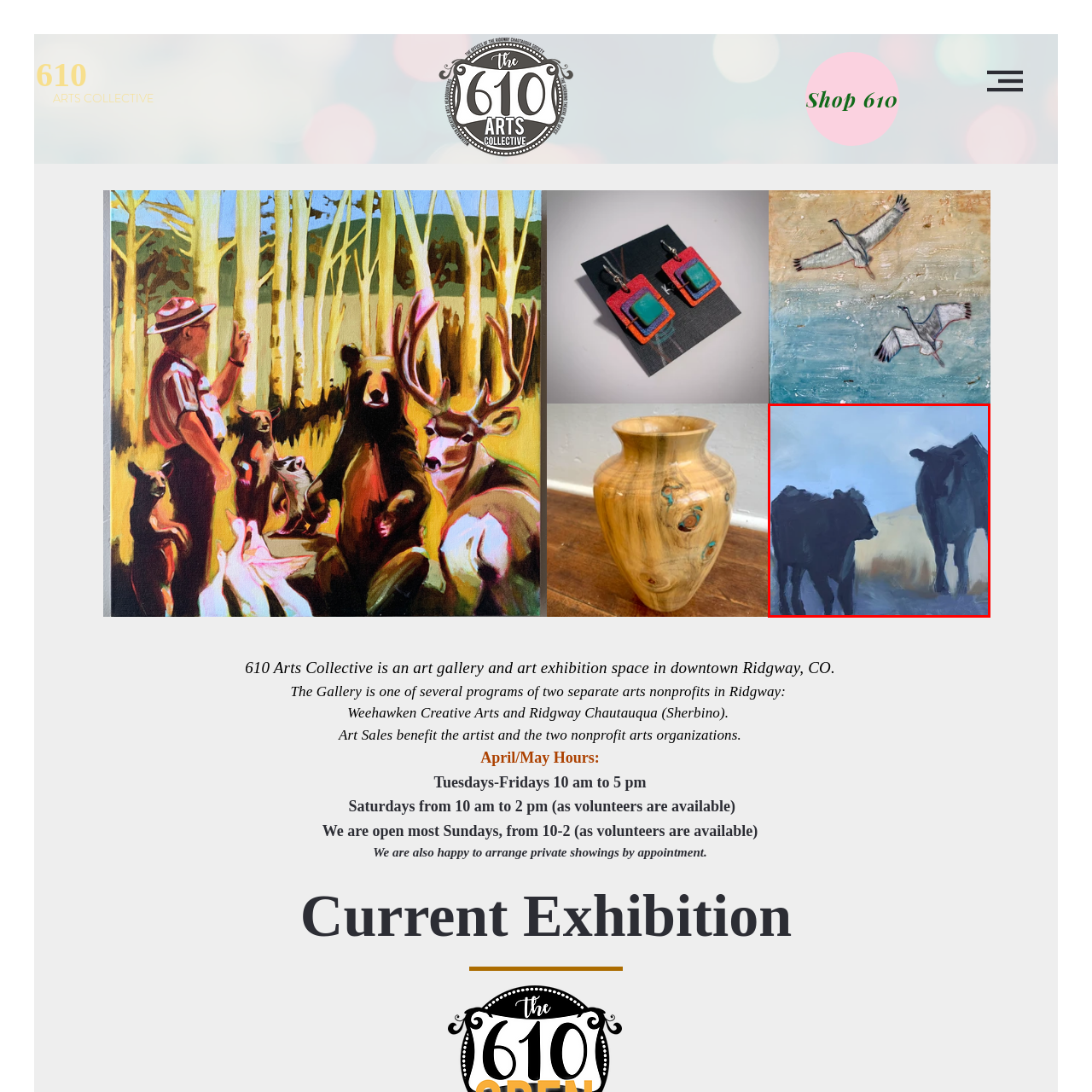Inspect the part framed by the grey rectangle, What is the dominant color palette of the painting? 
Reply with a single word or phrase.

soft blues and muted earth tones